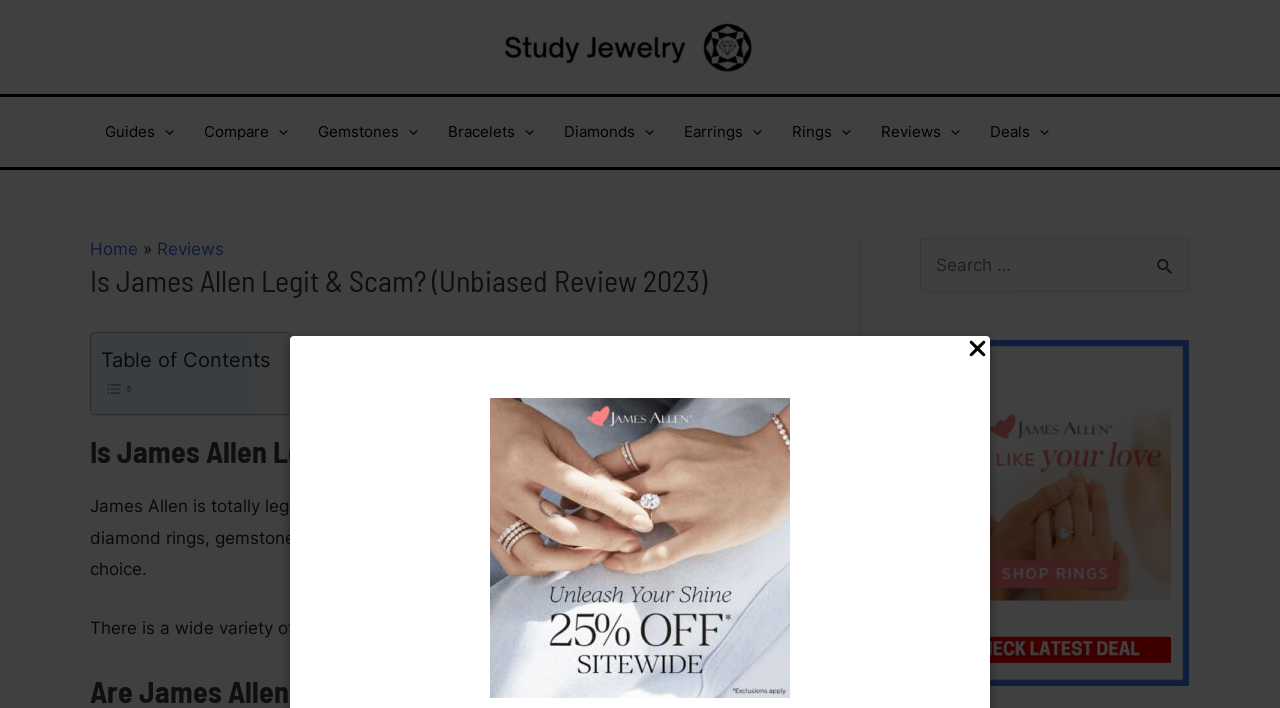What is the website about?
Based on the image, answer the question with as much detail as possible.

Based on the webpage content, it appears that the website is reviewing James Allen, a company that sells diamond rings, gemstones, and other types of jewelry. The webpage provides an unbiased review of James Allen, indicating that it is a legit and safe choice for buying jewelry.